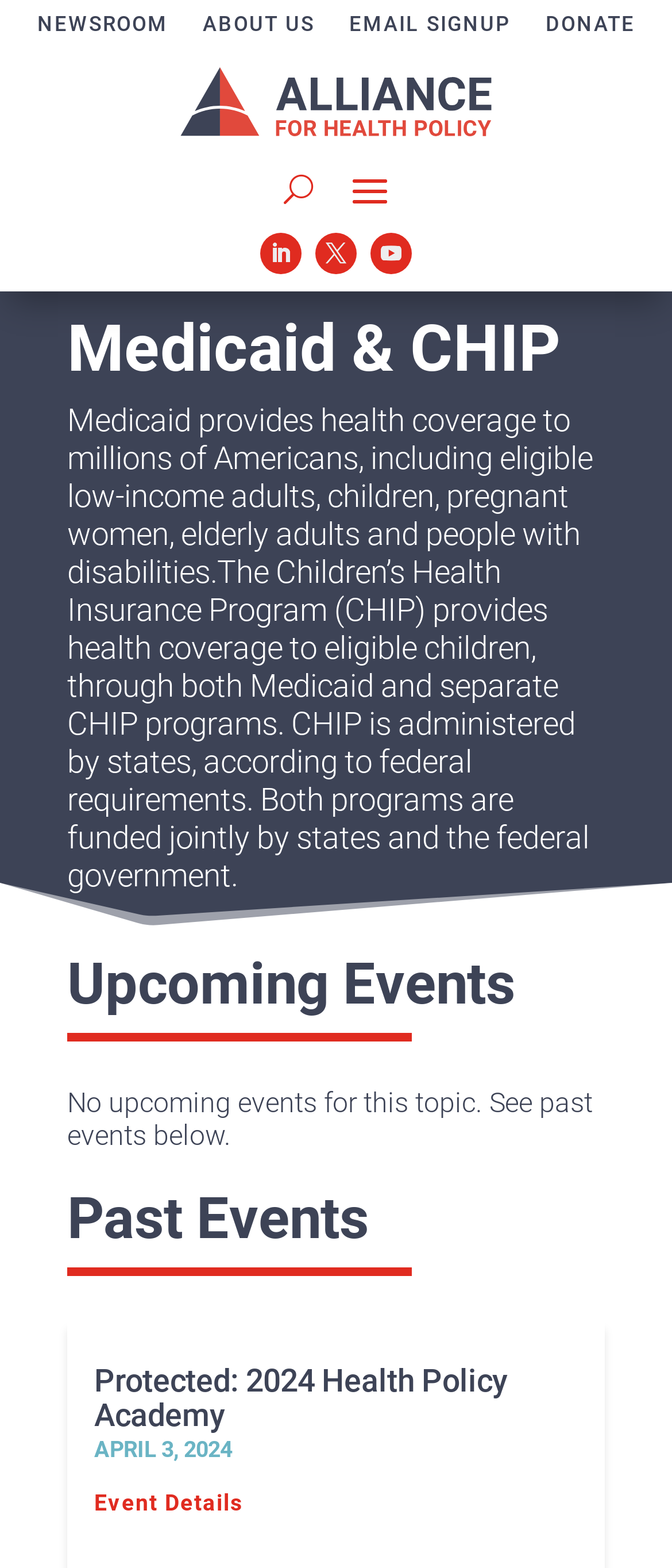Use a single word or phrase to answer the question: How many past events are listed on this webpage?

1